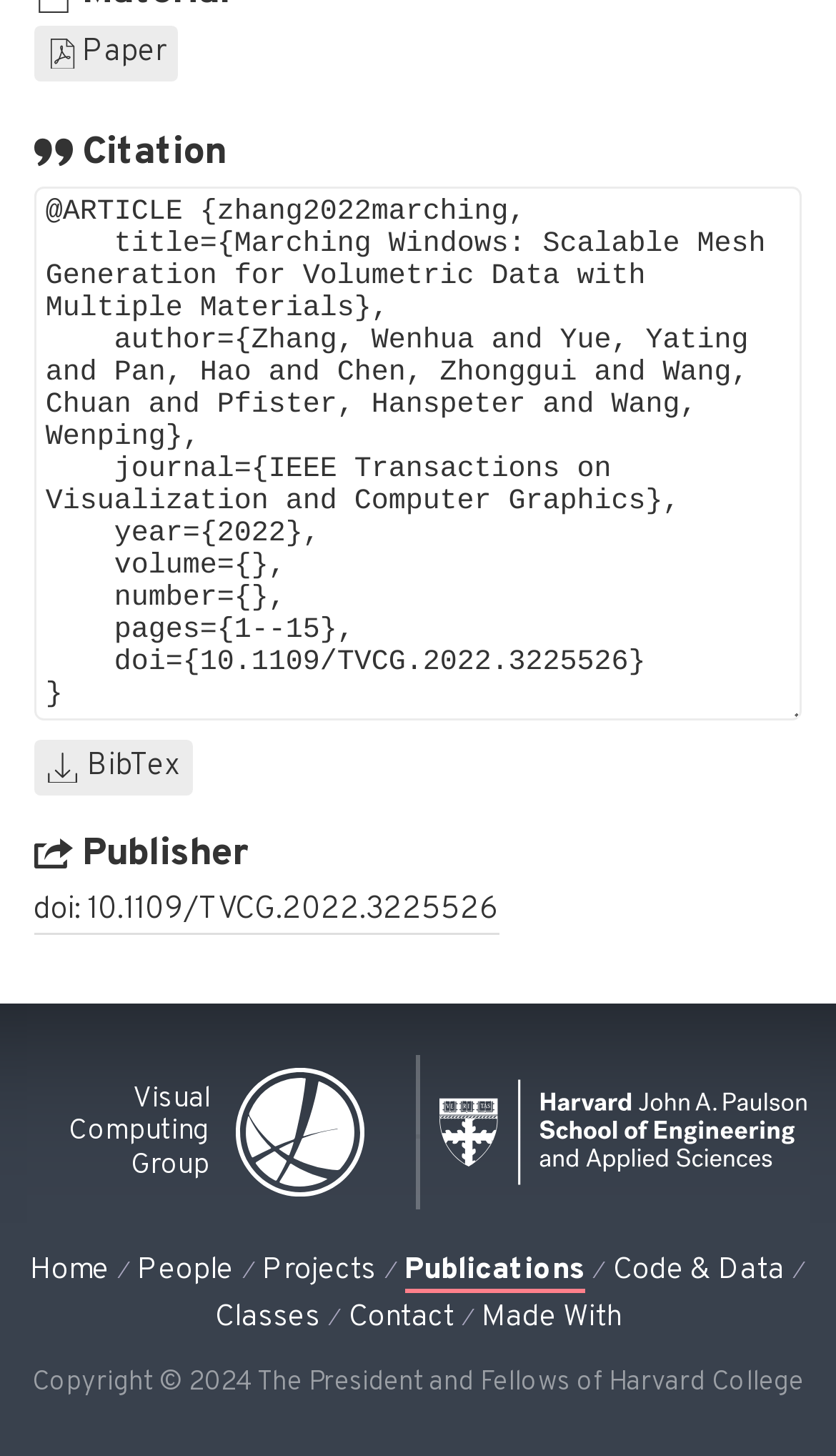Kindly respond to the following question with a single word or a brief phrase: 
What is the DOI of the article?

10.1109/TVCG.2022.3225526